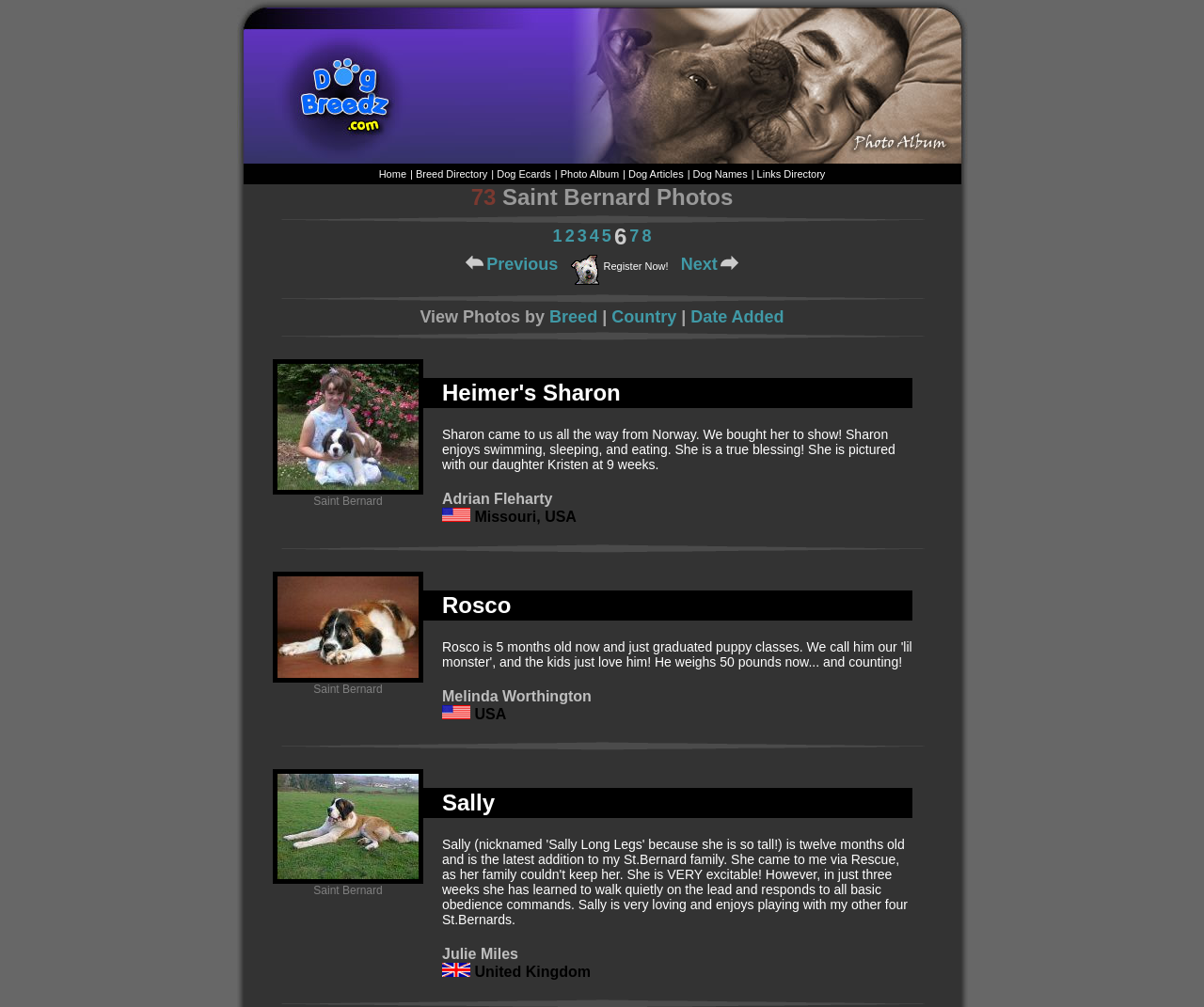Offer a detailed account of what is visible on the webpage.

This webpage is about Saint Bernard photos and stories at DogBreedz.com. At the top, there is a navigation menu with links to "Home", "Breed Directory", "Dog Ecards", "Photo Album", "Dog Articles", "Dog Names", and "Links Directory". Below the navigation menu, there is a title "Saint Bernard Photos" with a count of 73 photos.

The main content of the webpage is a photo album with multiple images of Saint Bernards. Each image is accompanied by a description and information about the dog, including its name, owner, and location. The images are arranged in a grid-like structure, with three images per row.

Between the images, there are navigation links to move to the previous or next photo, as well as a "Register for Free!" button. Below each image, there is a description of the dog, including its name, breed, and a short paragraph about the dog's personality and habits.

The webpage also has a filter option to view photos by breed, country, or date added. The filter options are located below the navigation menu and above the photo album.

Overall, the webpage is dedicated to showcasing Saint Bernard photos and stories, with a focus on providing a platform for dog owners to share their pets' photos and information.